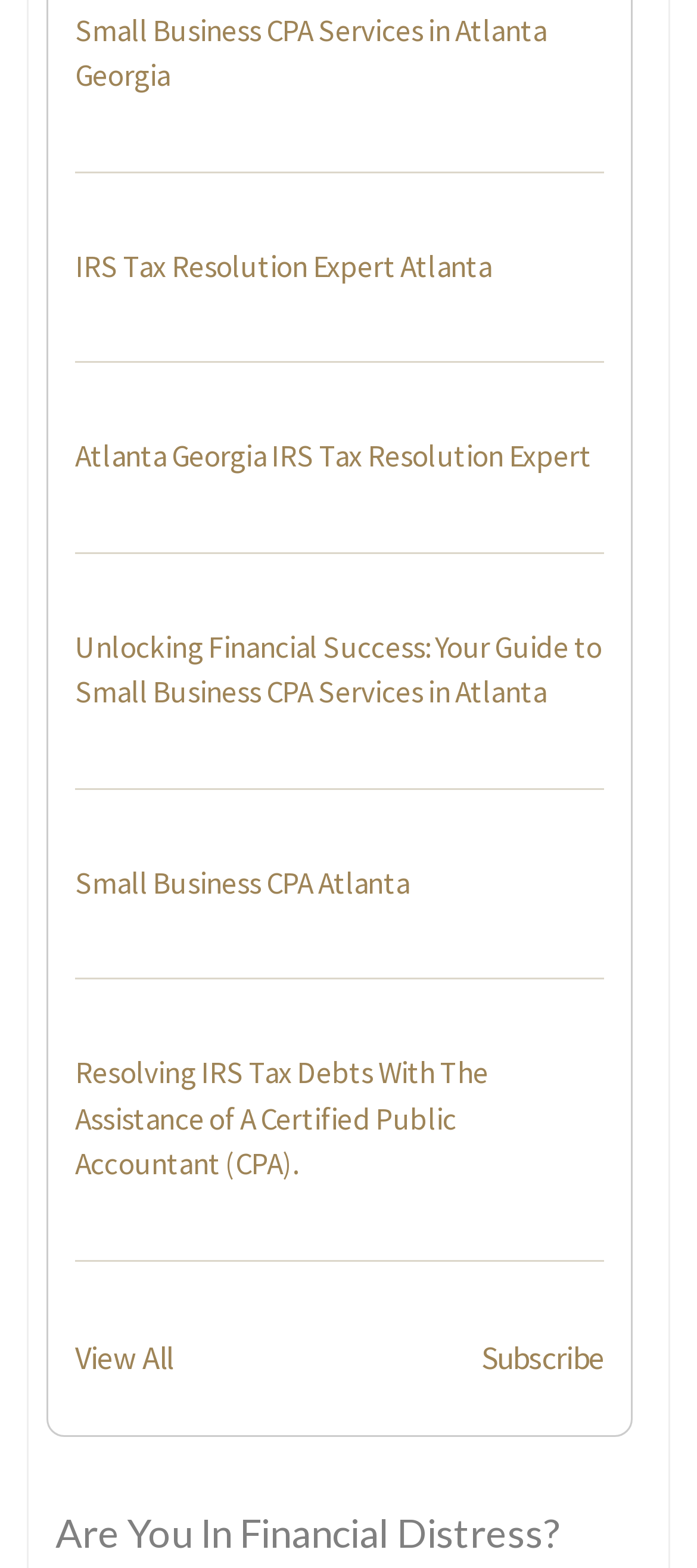Please provide a one-word or short phrase answer to the question:
What is the position of the 'View All' link?

Bottom left